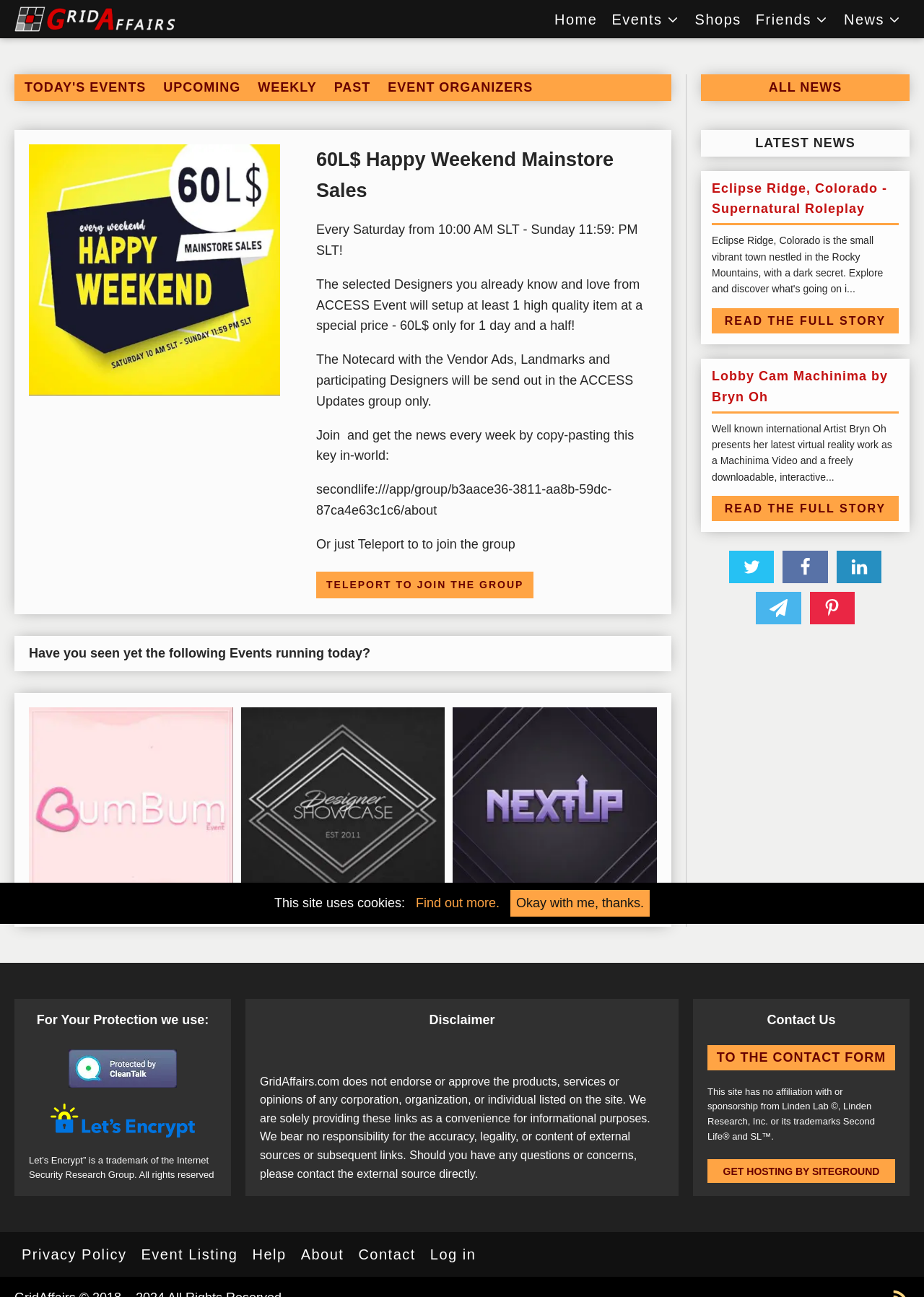Provide your answer in a single word or phrase: 
What is the name of the roleplay mentioned in the news section?

Eclipse Ridge, Colorado - Supernatural Roleplay